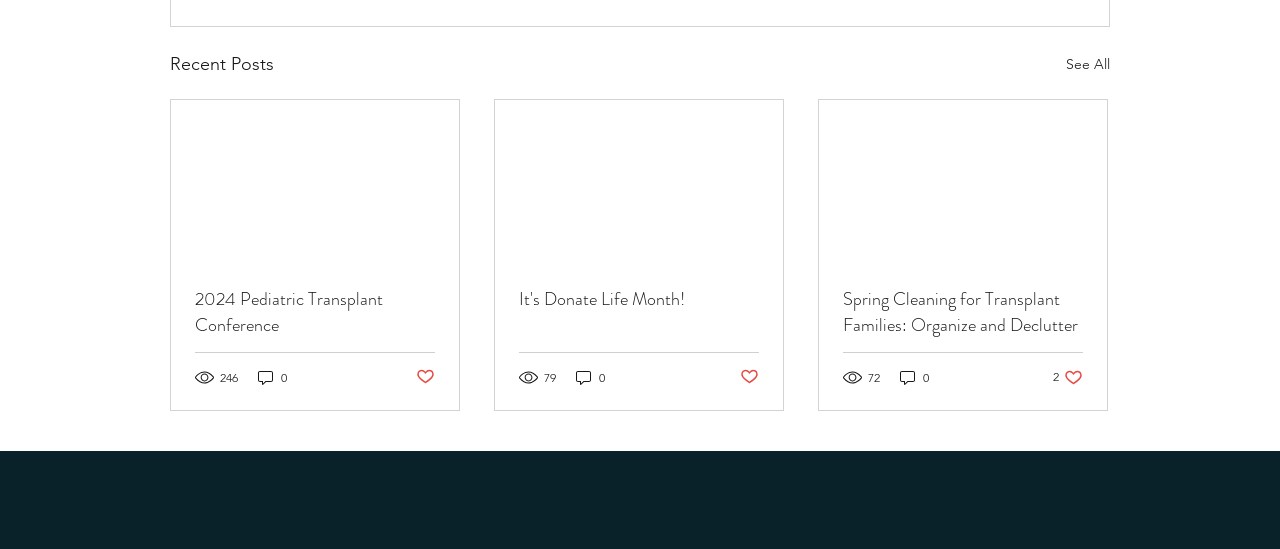What is the title of the first article?
Please provide a single word or phrase as your answer based on the screenshot.

Recent Posts